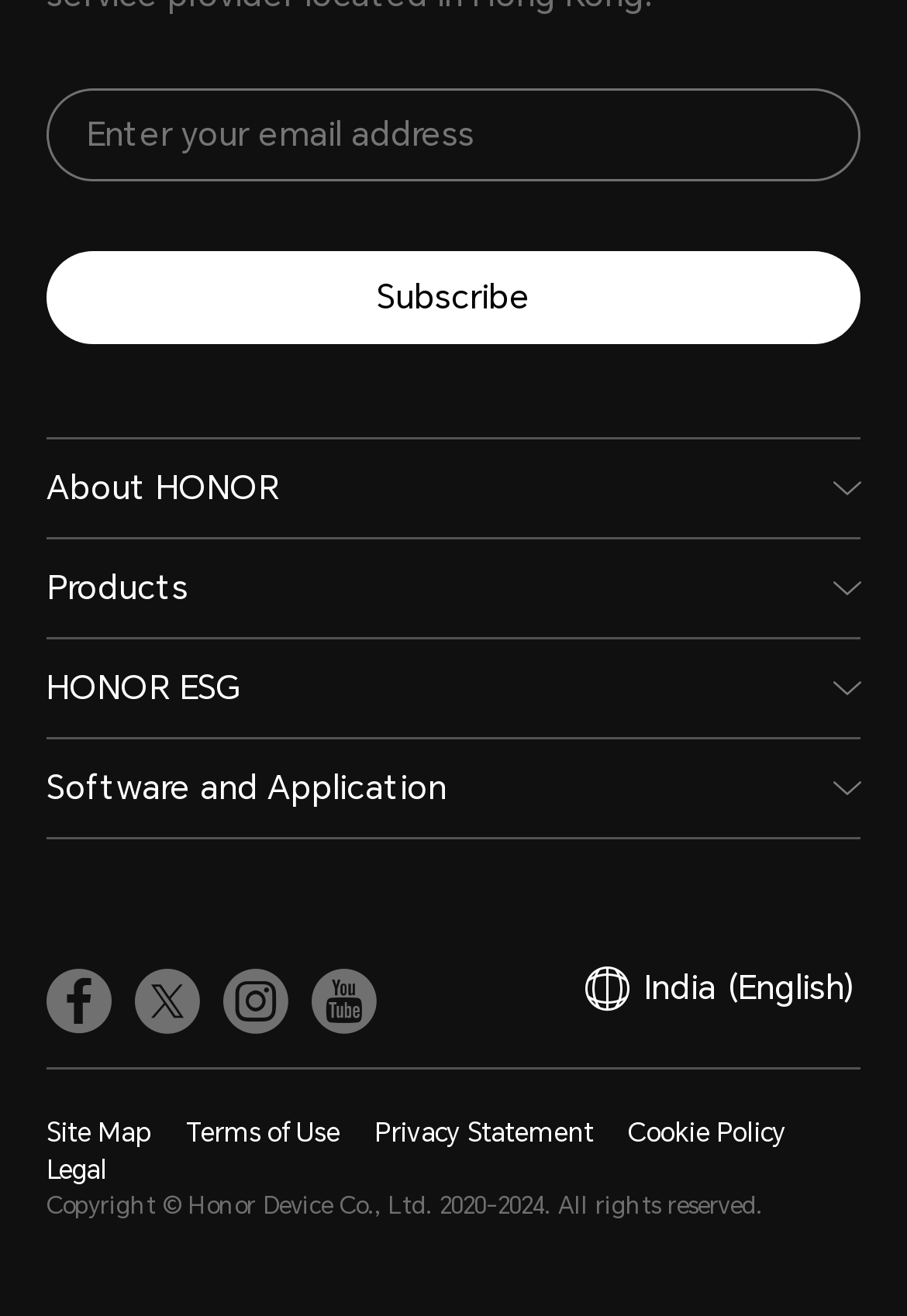What is the purpose of the textbox?
Using the information presented in the image, please offer a detailed response to the question.

The textbox is labeled 'Enter your email address' and is located near the 'Subscribe' button, suggesting that it is used to input an email address to subscribe to a newsletter or receive updates.